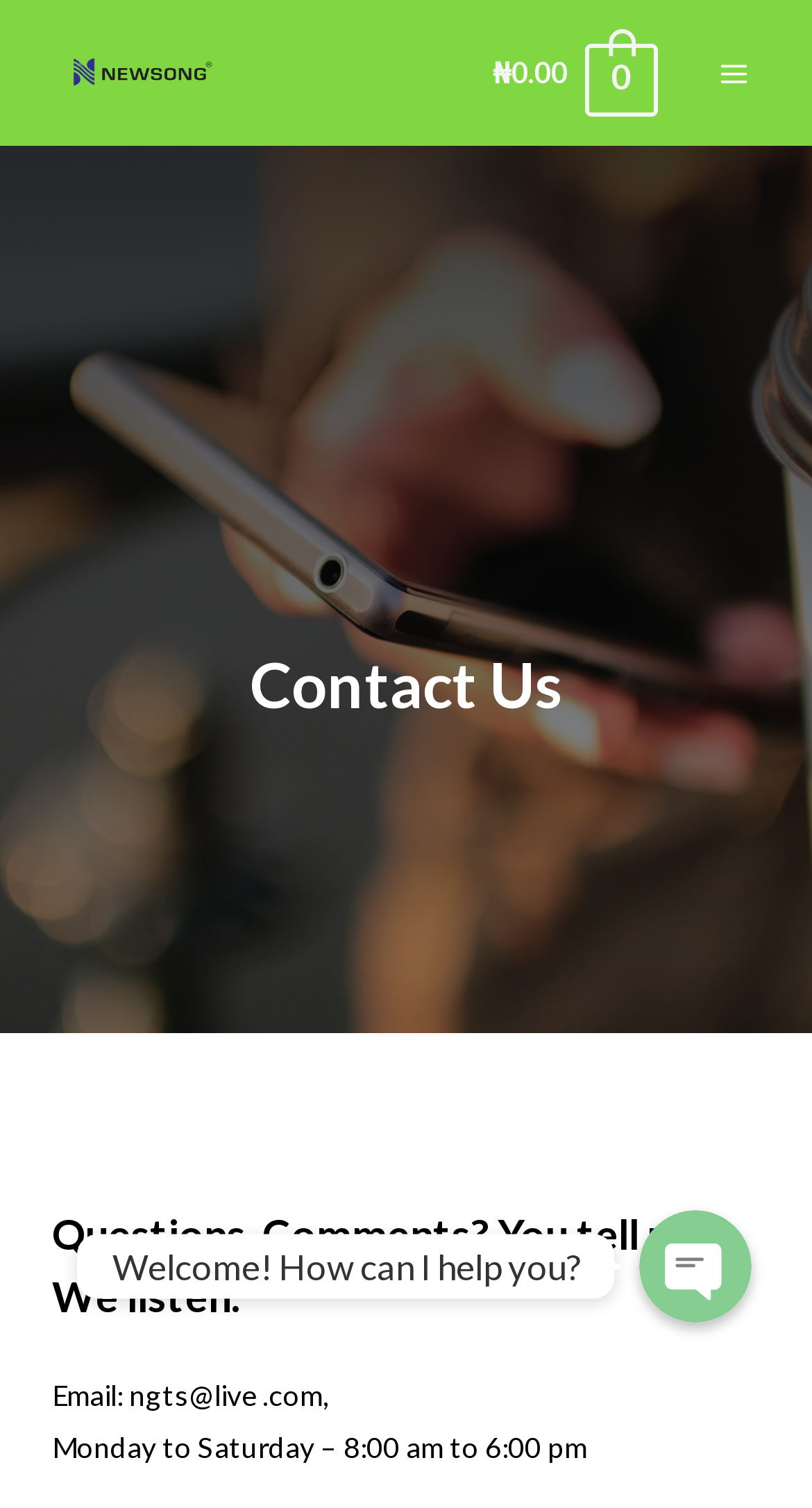Using the webpage screenshot, locate the HTML element that fits the following description and provide its bounding box: "₦0.00 0".

[0.601, 0.036, 0.81, 0.06]